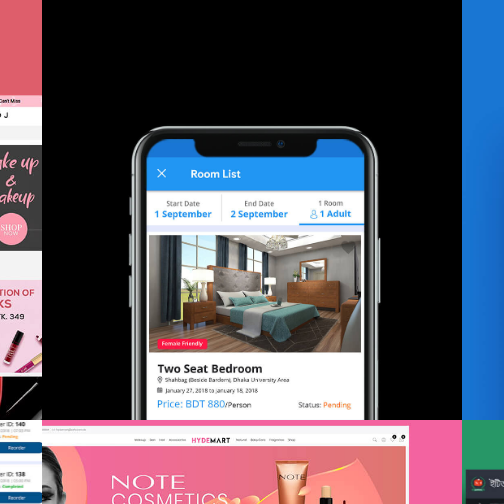What is the current booking status?
Examine the image and provide an in-depth answer to the question.

The current booking status is indicated by the label 'Status: Pending' below the room image, which implies that users can monitor their reservation progress and wait for confirmation.